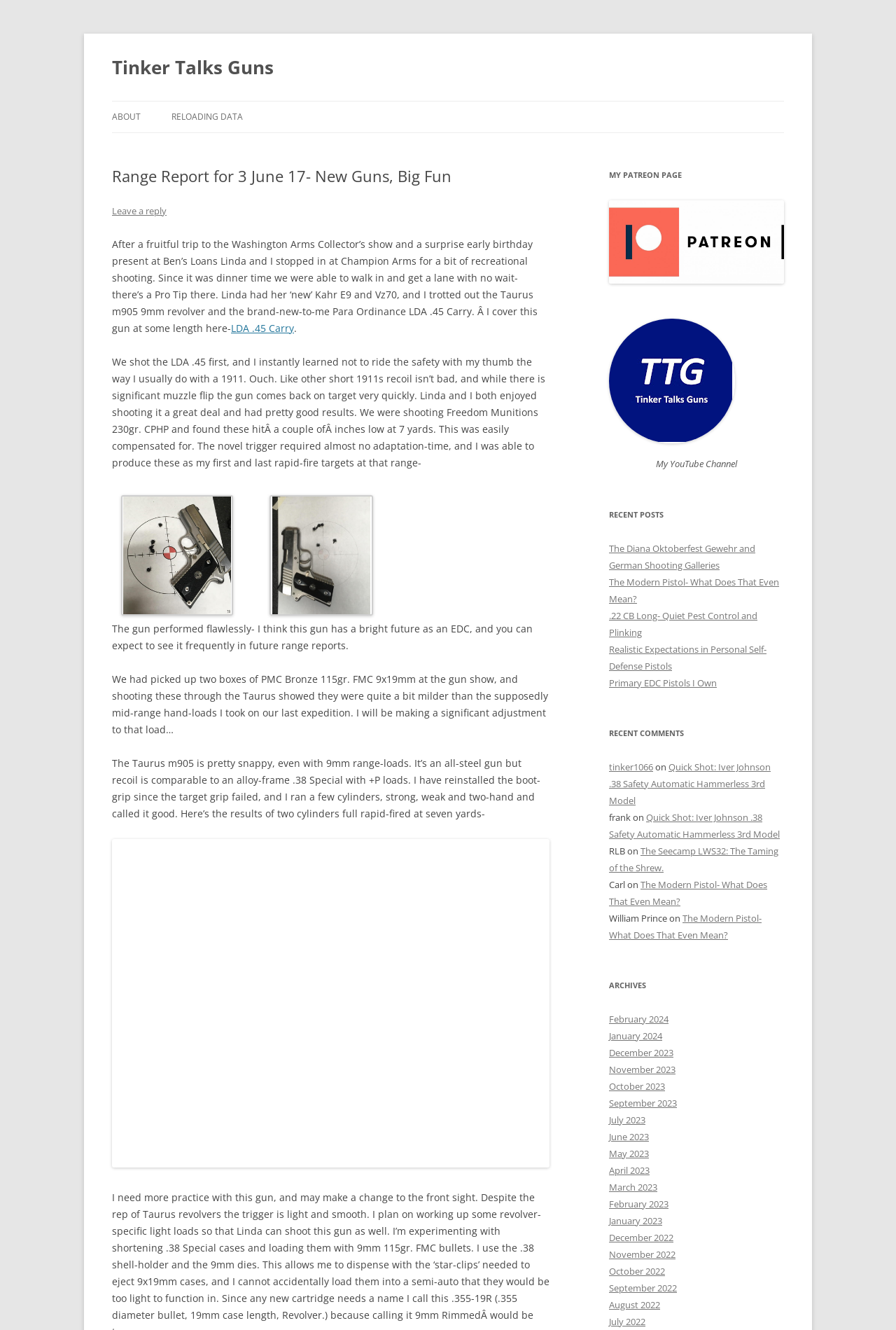What type of guns are discussed in the blog post?
Based on the screenshot, answer the question with a single word or phrase.

Handguns